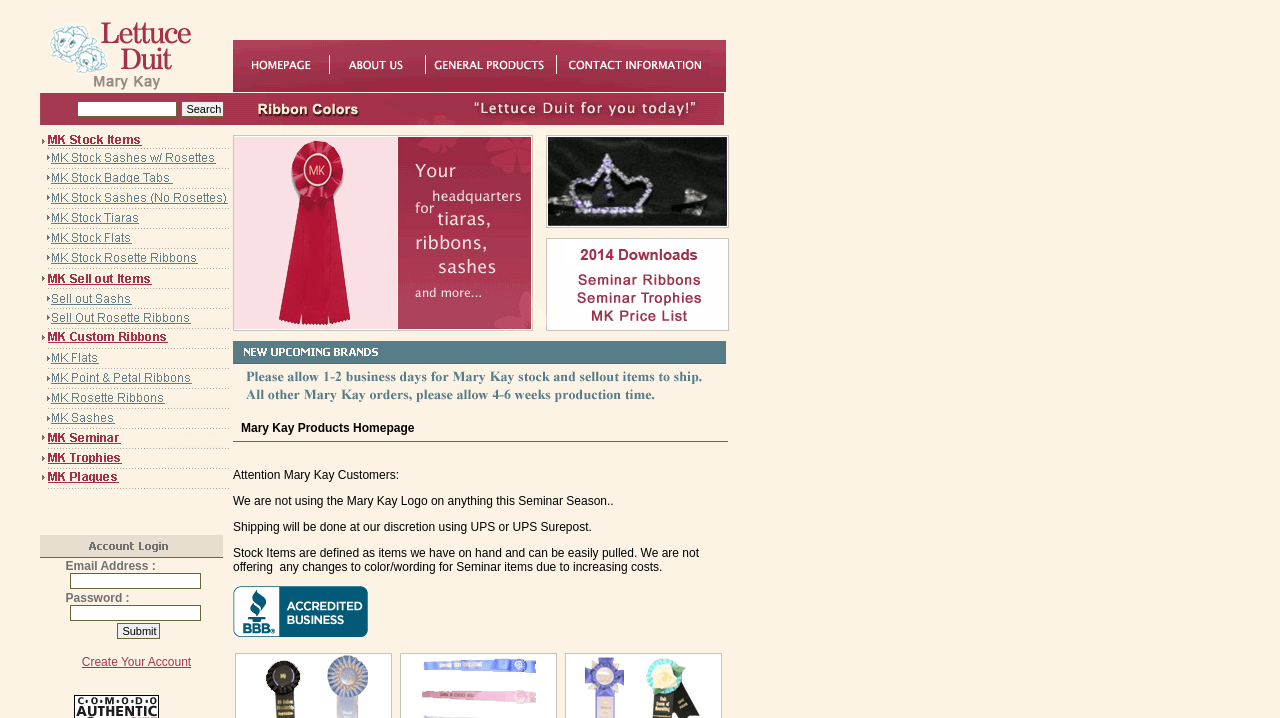Provide an in-depth caption for the contents of the webpage.

This webpage is the homepage of Lettuce Duit, a Mary Kay products website. At the top, there is a logo image on the left, followed by three links with images, and another image on the right. Below this, there is a search bar with a text box and a "Search" button, accompanied by a large image on the right.

Further down, there is a section with a heading that reads "Email Address : Password : Submit Create Your Account". This section contains two text boxes for email address and password, and a "Submit" button. There is also a link to "Create Your Account" below.

On the right side of the page, there is a large image that spans from the top to the bottom. Below the search bar, there is another section with an image on the left and a table on the right, containing some information about Mary Kay products.

Overall, the webpage has a simple layout with a focus on the search bar and the login/create account section. There are several images scattered throughout the page, and the design is clean and easy to navigate.